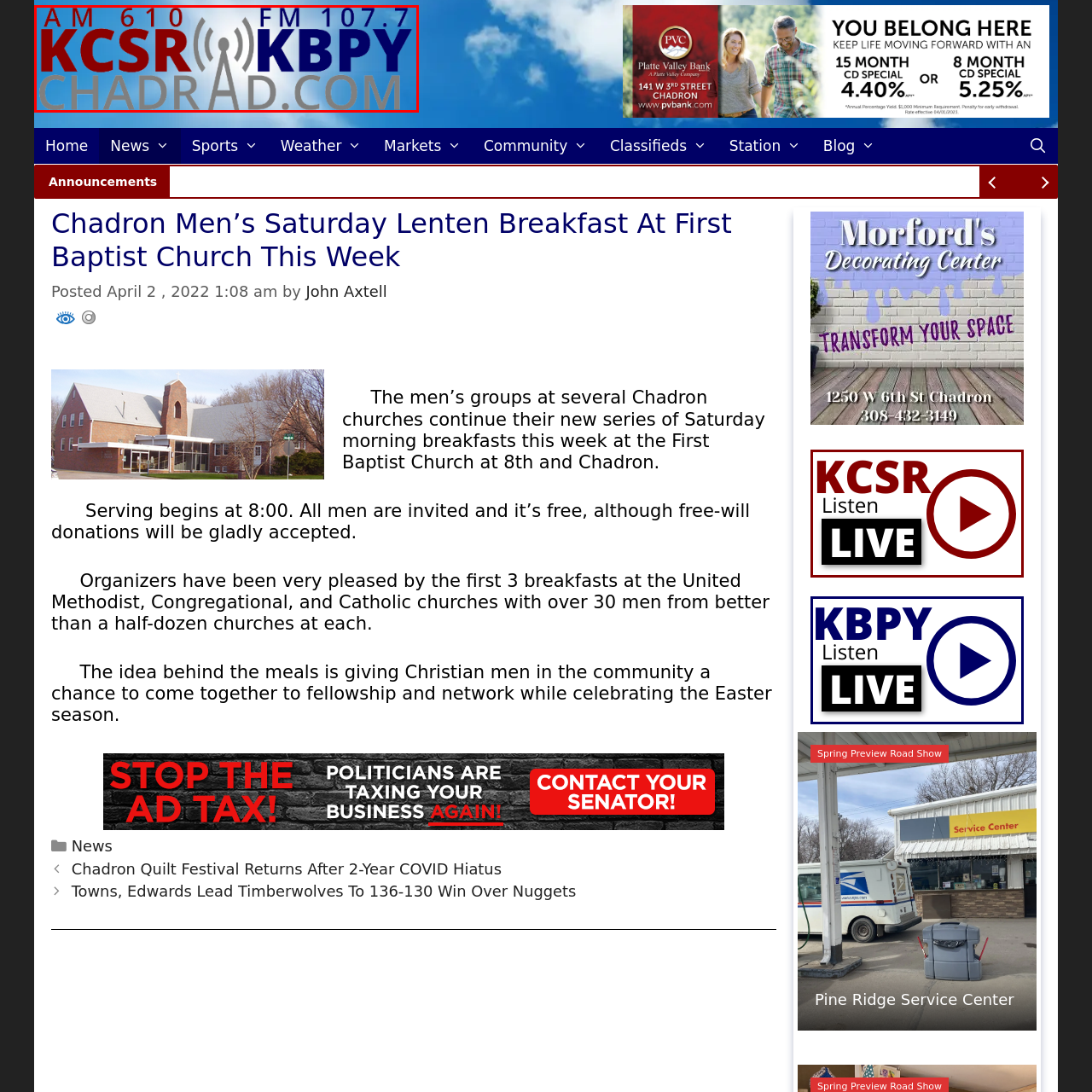Look at the area marked with a blue rectangle, What is the frequency of KBPY? 
Provide your answer using a single word or phrase.

FM 107.7